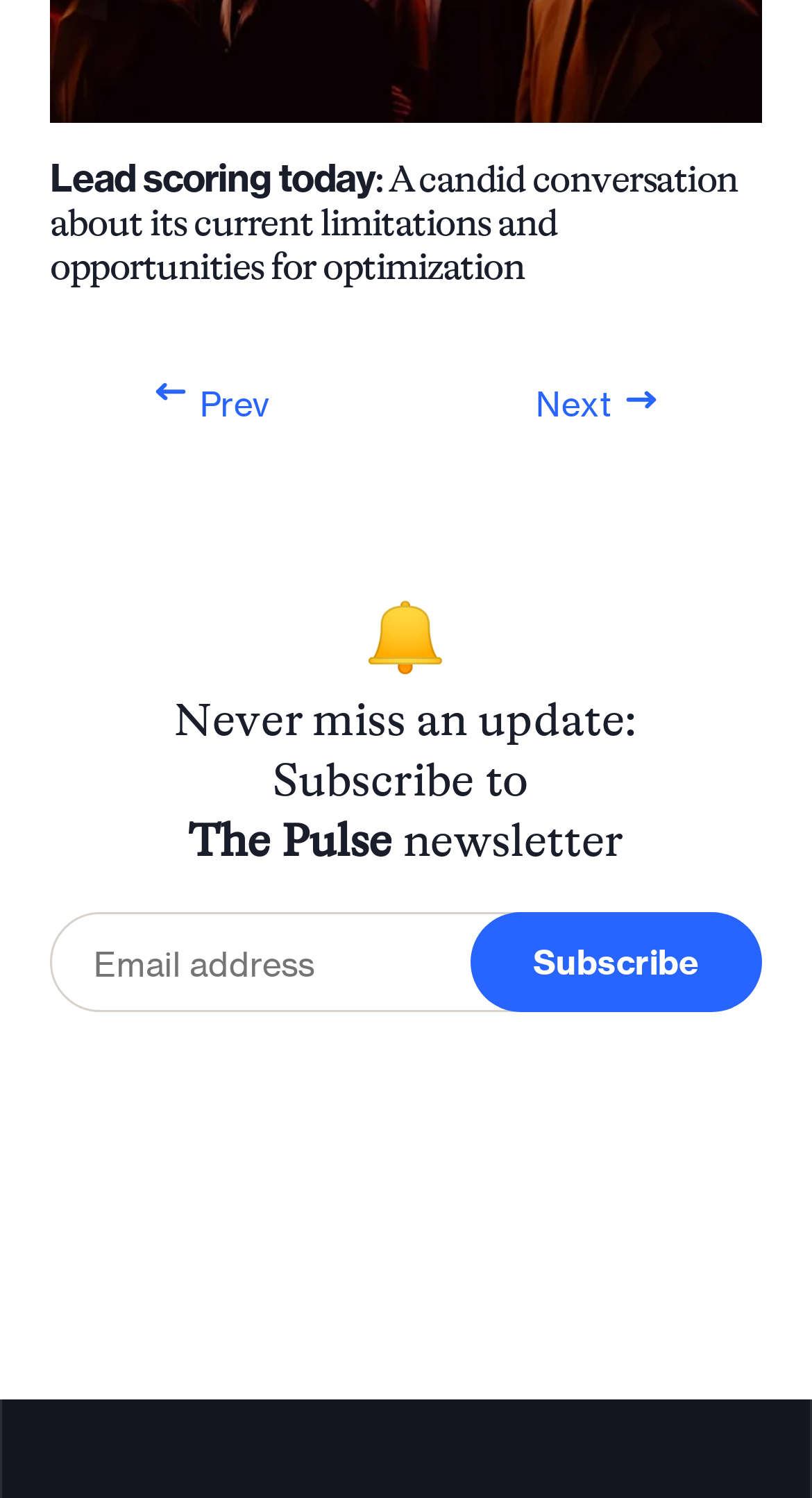What is the purpose of the checkbox?
Answer the question with a detailed explanation, including all necessary information.

The checkbox is labeled 'check subscribe' and is accompanied by a text that says 'I agree to receive marketing communications and understand I can opt out at any time.' This suggests that the purpose of the checkbox is to agree to receive marketing communications.